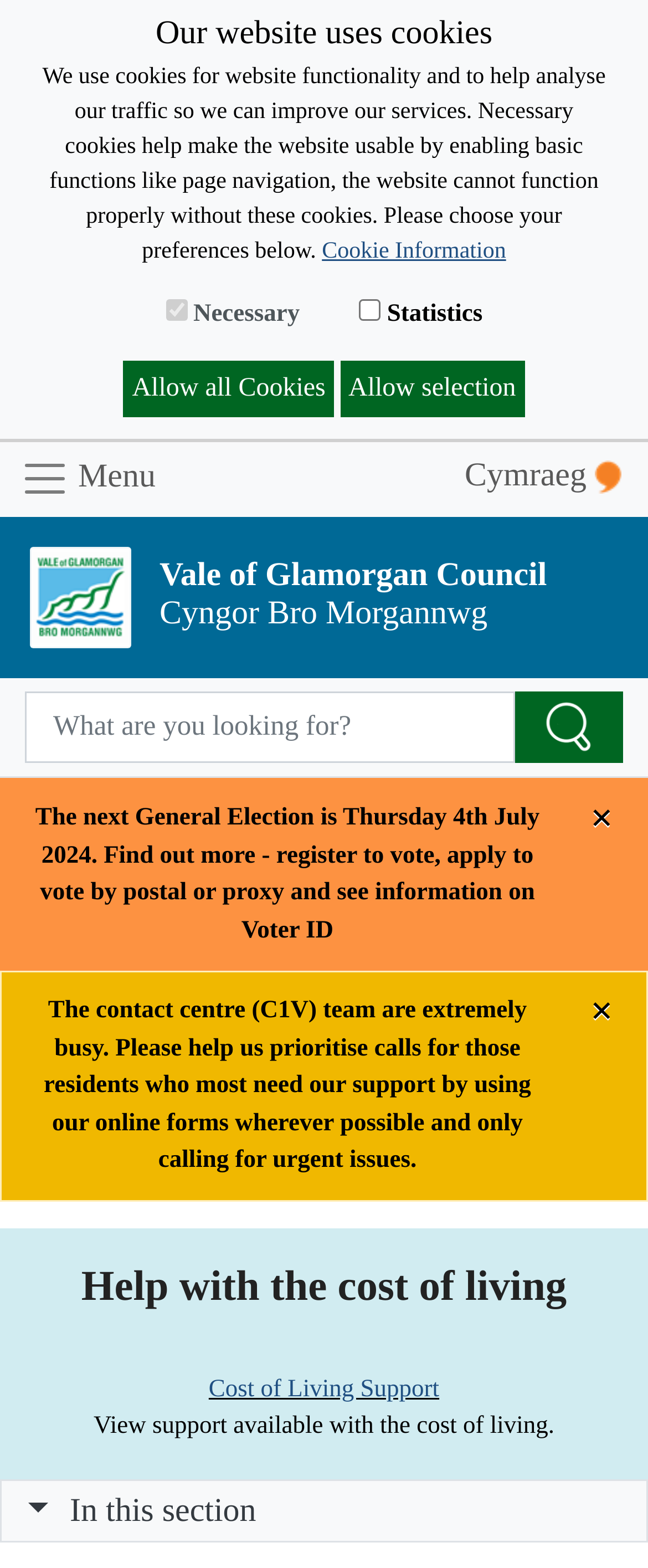What is the topic of the support available?
Please use the image to provide an in-depth answer to the question.

I found the answer by looking at the static text element 'Help with the cost of living' and the link element 'Cost of Living Support', which indicates that the support available is related to the cost of living.